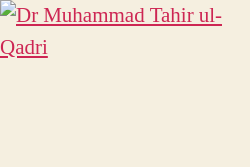Deliver an in-depth description of the image, highlighting major points.

The image prominently features Dr. Muhammad Tahir ul-Qadri, an Islamic scholar known for his influential views on terrorism and his advocacy for peace within the framework of Islam. Below the image, his name is elegantly displayed in a striking red font, emphasizing his recognition and importance in contemporary discussions on religious interpretation and extremism. 

Dr. Qadri recently made headlines for delivering a critical fatwa that unequivocally denounces terrorism in all forms, addressing an audience that included government officials and Parliamentarians in London. His strong stance and articulate delivery aim to convey a message of peace and clarity regarding the principles of Islam, asserting that violence is fundamentally against its teachings. This image captures not only his identity but also symbolizes his mission to promote understanding and condemnation of extremist ideologies.